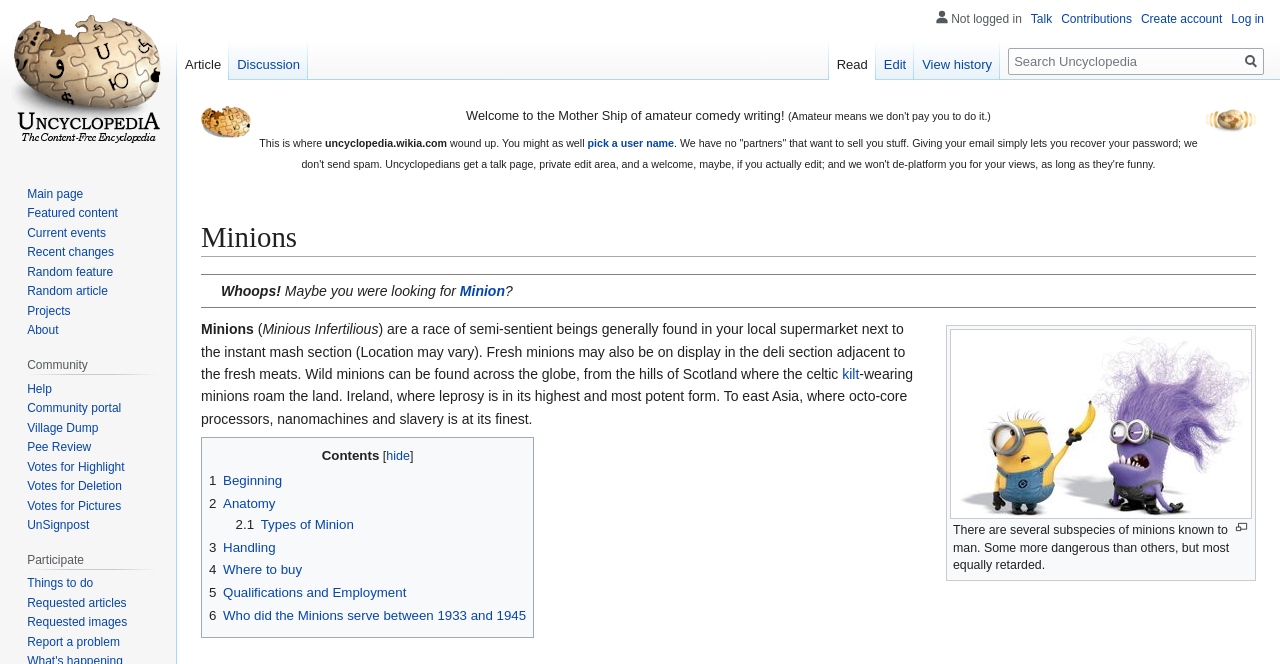Please identify the bounding box coordinates of the element's region that needs to be clicked to fulfill the following instruction: "Edit the page". The bounding box coordinates should consist of four float numbers between 0 and 1, i.e., [left, top, right, bottom].

[0.684, 0.06, 0.714, 0.12]